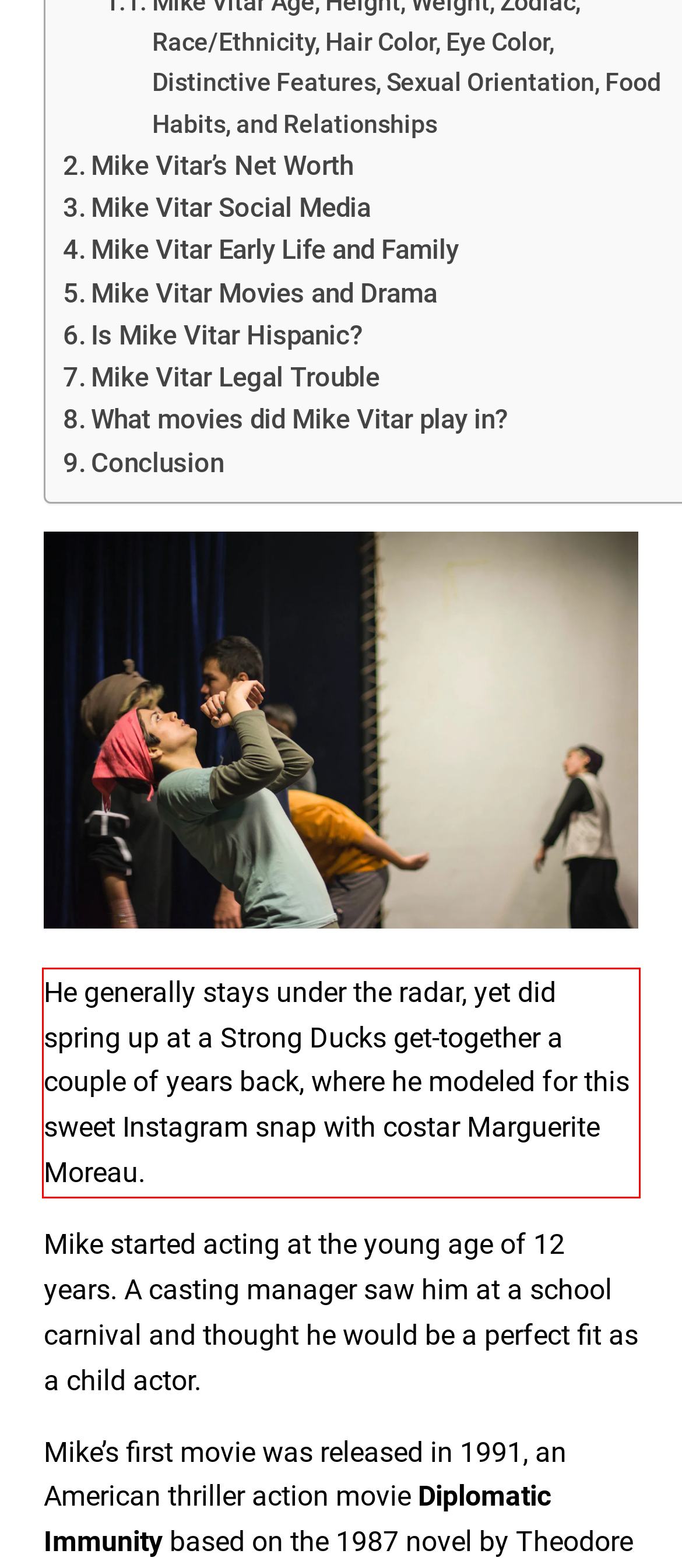Given a webpage screenshot, locate the red bounding box and extract the text content found inside it.

He generally stays under the radar, yet did spring up at a Strong Ducks get-together a couple of years back, where he modeled for this sweet Instagram snap with costar Marguerite Moreau.